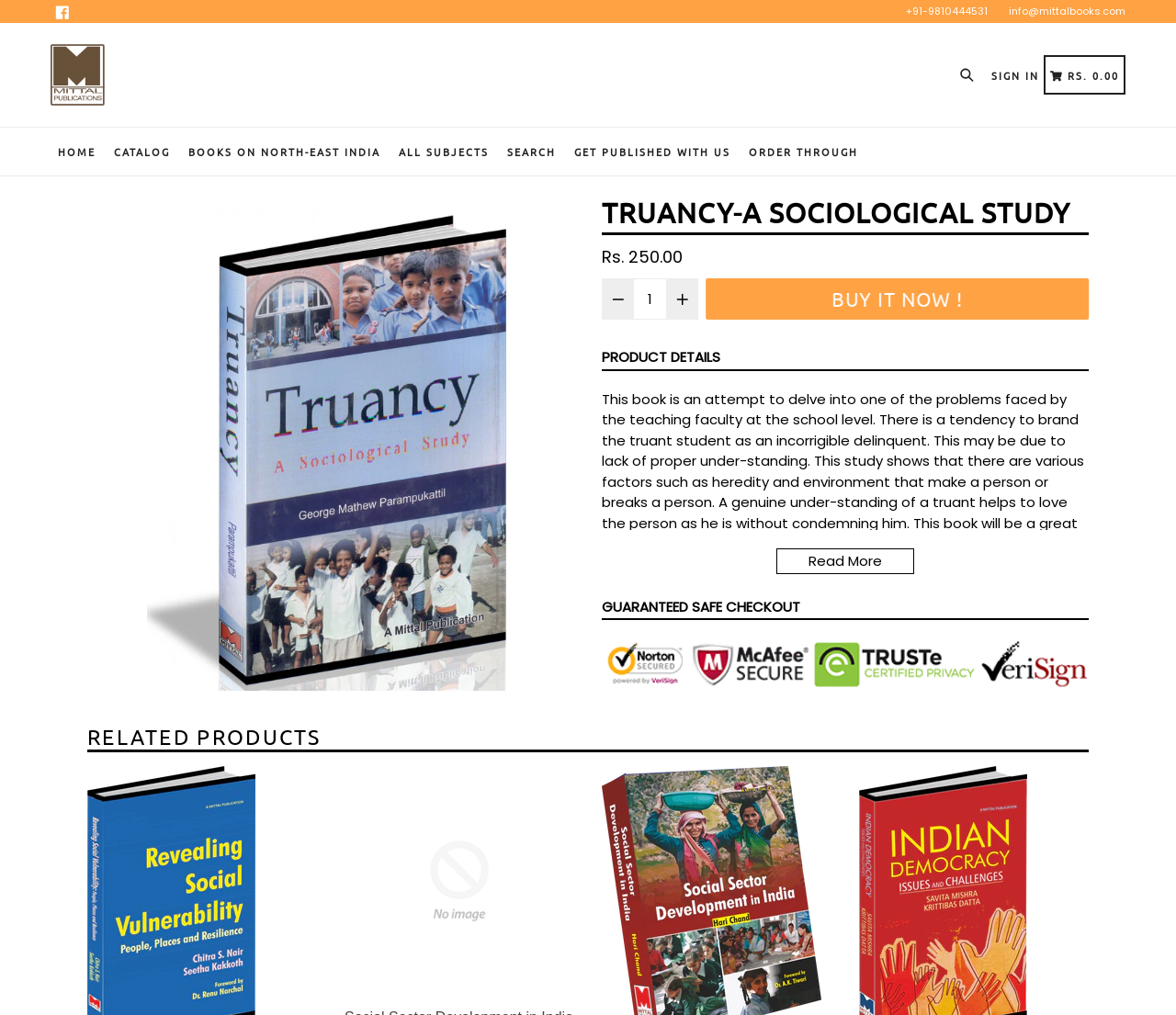Provide the bounding box coordinates for the UI element described in this sentence: "HIRE US". The coordinates should be four float values between 0 and 1, i.e., [left, top, right, bottom].

None